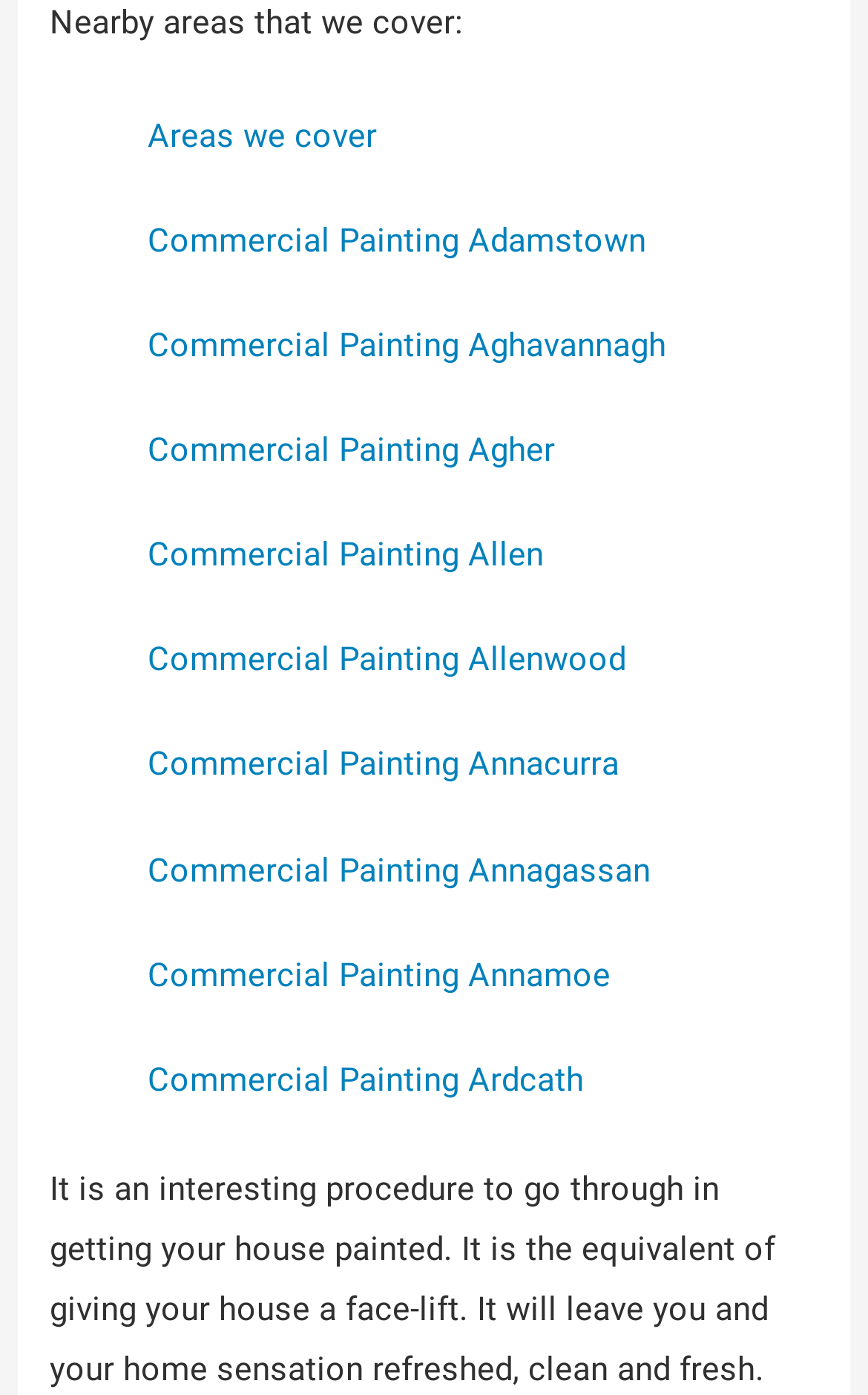Is Annamoe listed for commercial painting?
Look at the image and provide a detailed response to the question.

Yes, Annamoe is listed for commercial painting, as indicated by the link 'Commercial Painting Annamoe' on the webpage.